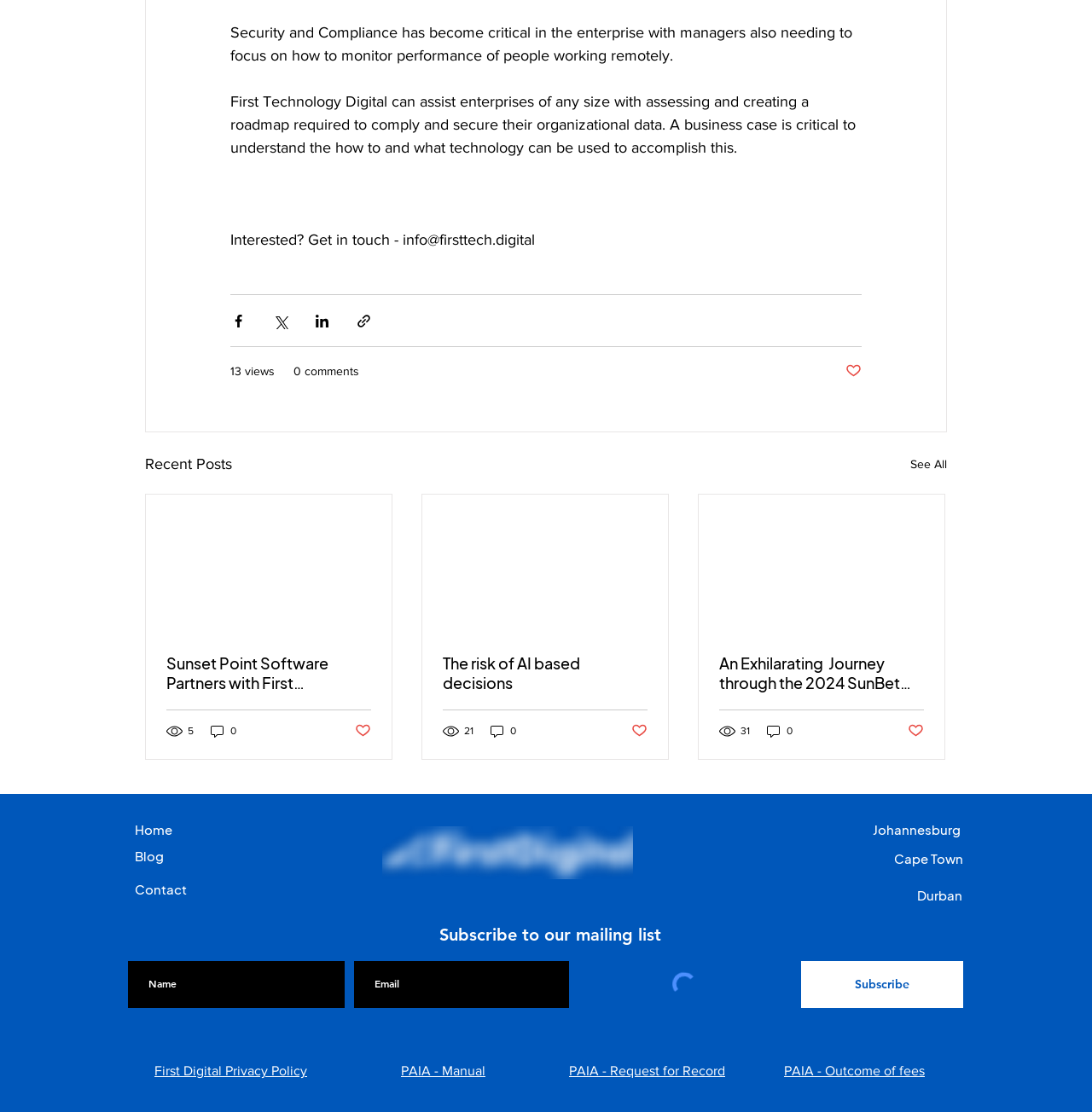Locate the bounding box coordinates of the element I should click to achieve the following instruction: "Subscribe to the mailing list".

[0.734, 0.864, 0.882, 0.907]